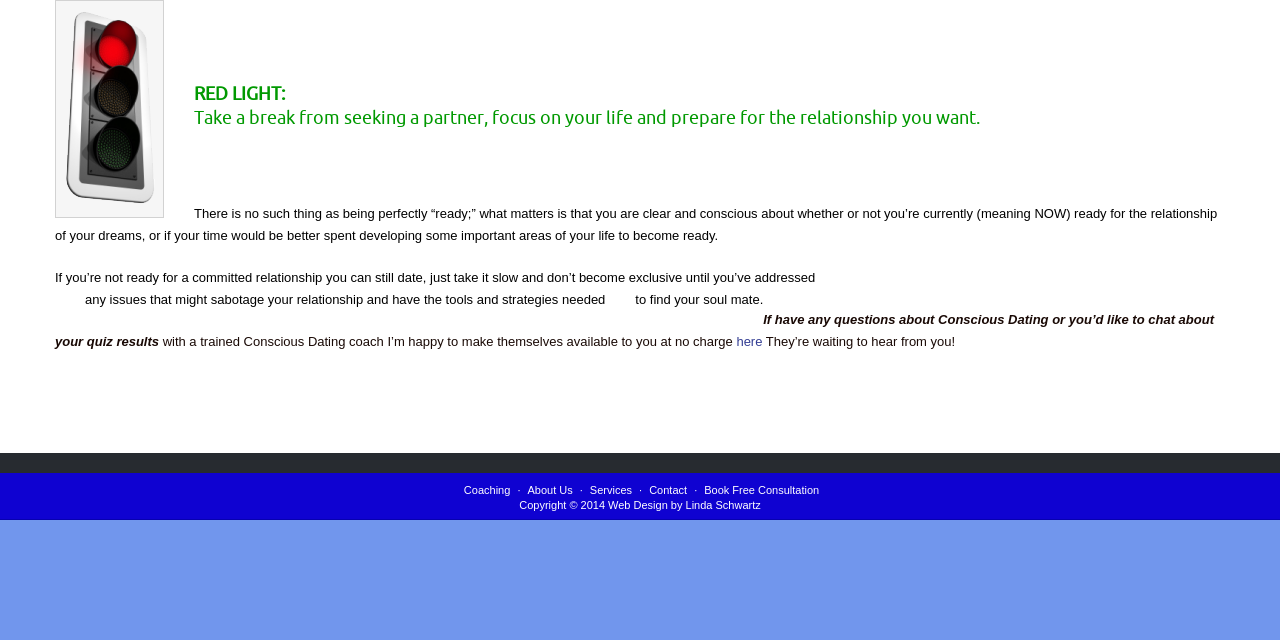Find the bounding box coordinates for the element described here: "Short and Long Term Growth".

None